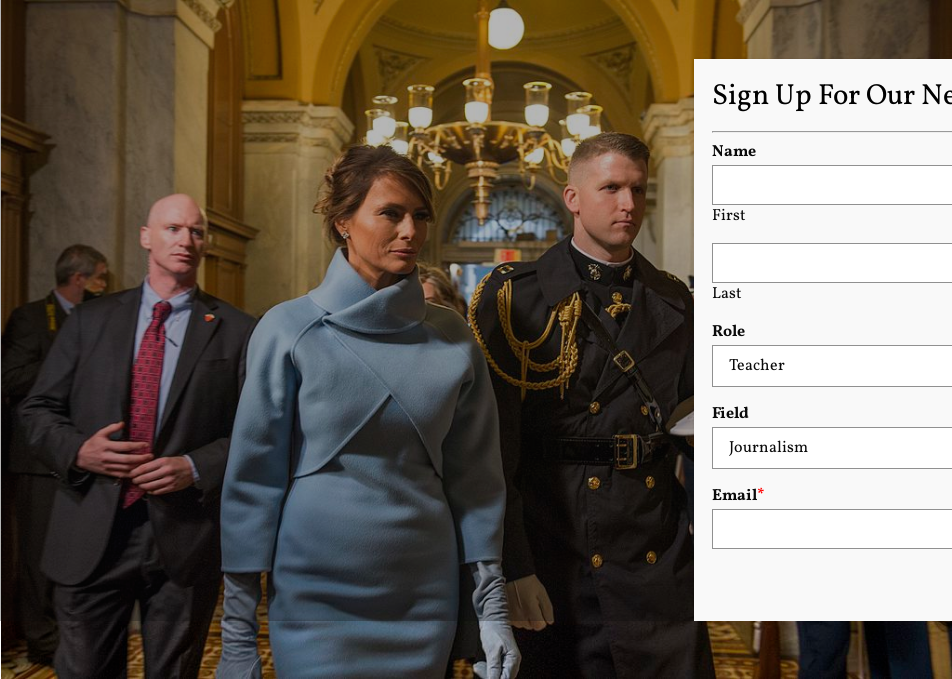Provide a comprehensive description of the image.

The image captures Melania Trump attending a significant event, escorted by a U.S. Marine. She is wearing a stylish light blue outfit adorned with a high collar, exuding elegance as she walks through the historic corridors of the U.S. Capitol. To her left, a man in a dark suit appears to be accompanying her, while a U.S. Marine stands to her right, dressed in formal military attire complete with ceremonial decorations. The scene is well-lit, showcasing the architectural details and chandeliers that enhance the grandeur of the setting. This moment is emblematic of her role as First Lady during the 58th Presidential Inauguration held on January 20, 2017, where she played a prominent role in welcoming guests and participating in inaugural activities.